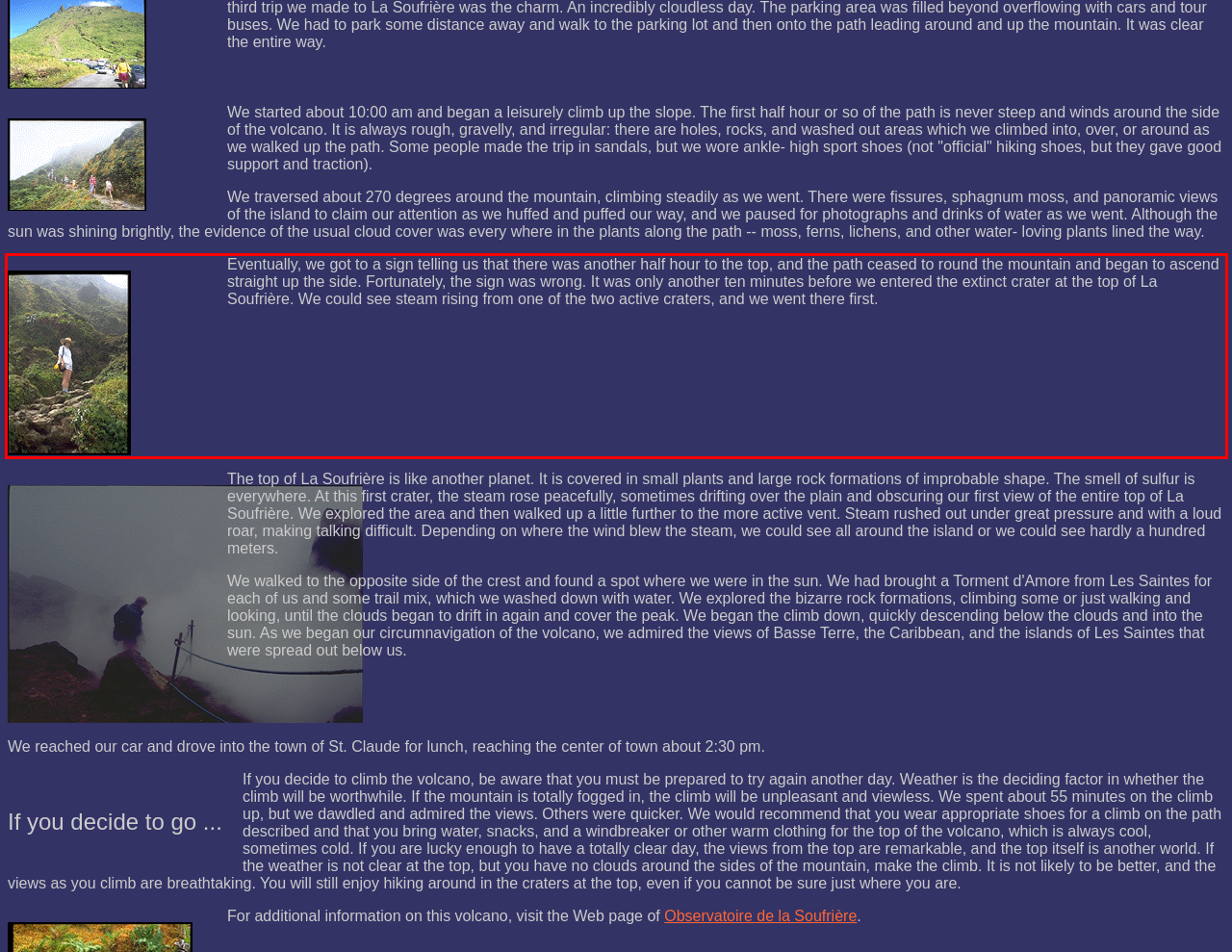In the given screenshot, locate the red bounding box and extract the text content from within it.

Eventually, we got to a sign telling us that there was another half hour to the top, and the path ceased to round the mountain and began to ascend straight up the side. Fortunately, the sign was wrong. It was only another ten minutes before we entered the extinct crater at the top of La Soufrière. We could see steam rising from one of the two active craters, and we went there first.